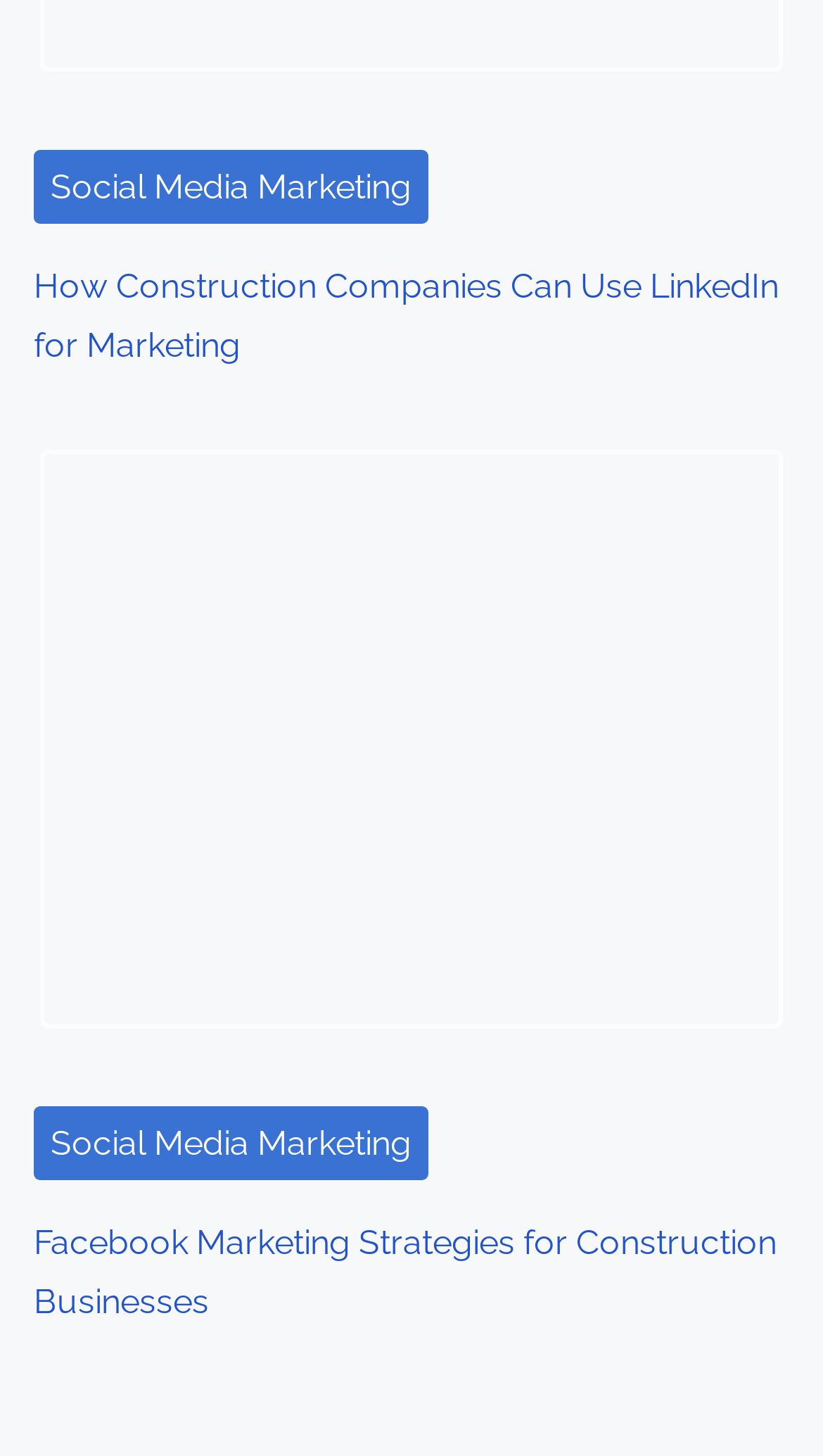Please provide a one-word or phrase answer to the question: 
What is the topic of the image on the webpage?

Facebook Marketing Strategies